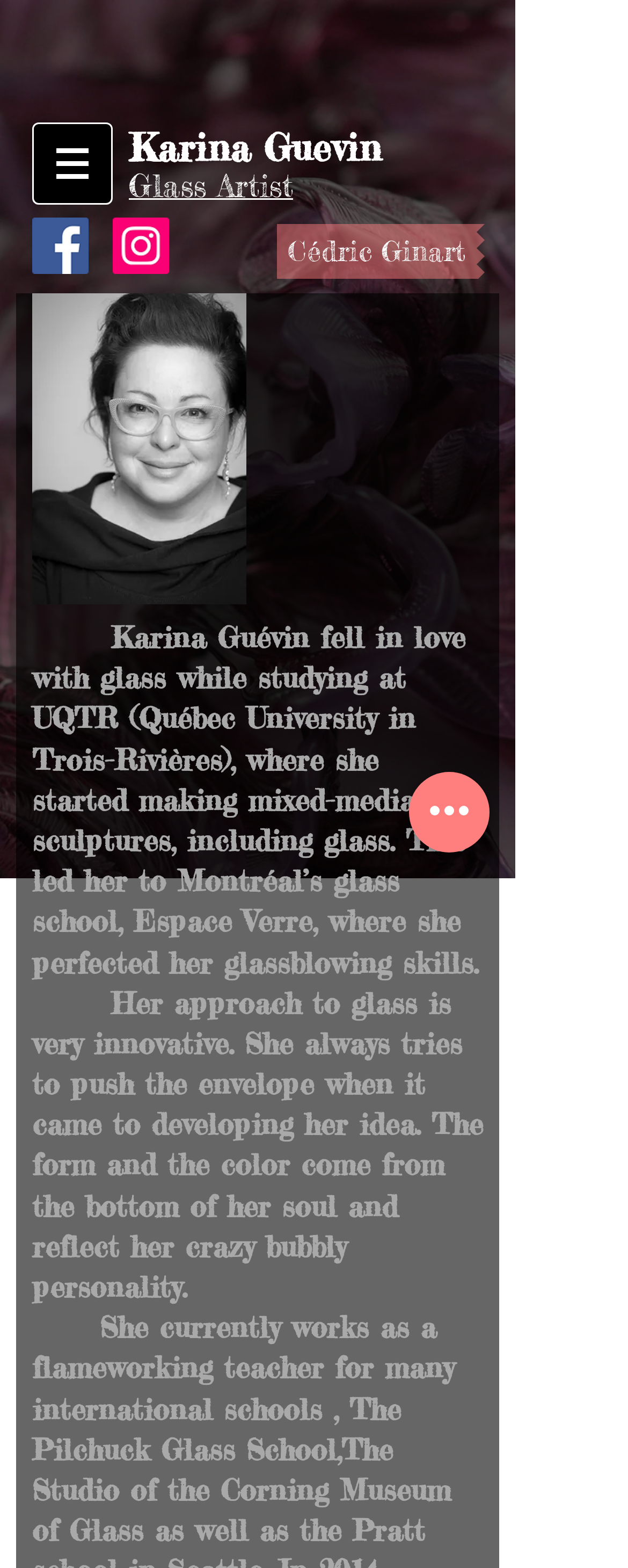How many social media links are available?
Using the image as a reference, answer the question with a short word or phrase.

2